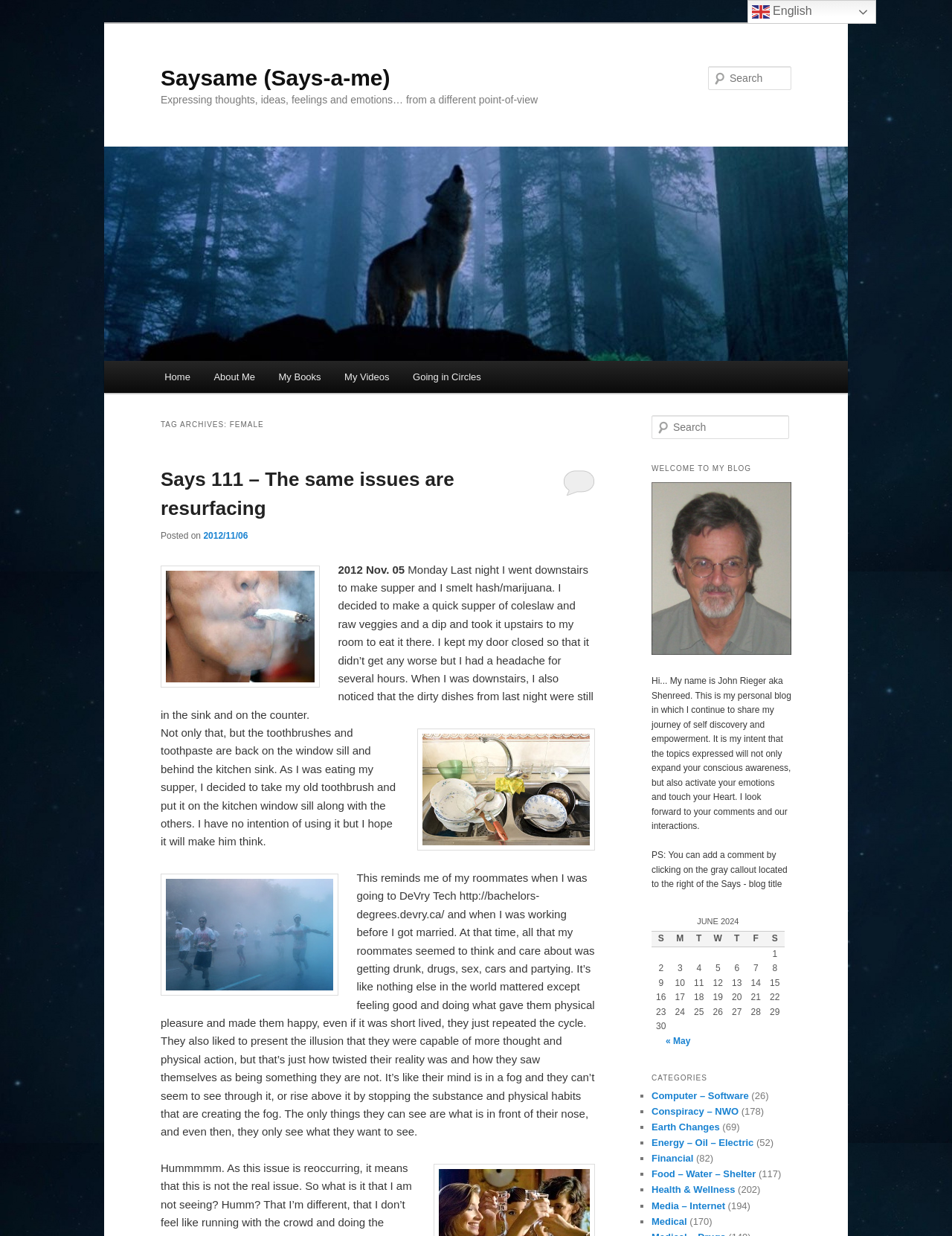Pinpoint the bounding box coordinates of the clickable element to carry out the following instruction: "Go to Home page."

[0.16, 0.292, 0.212, 0.318]